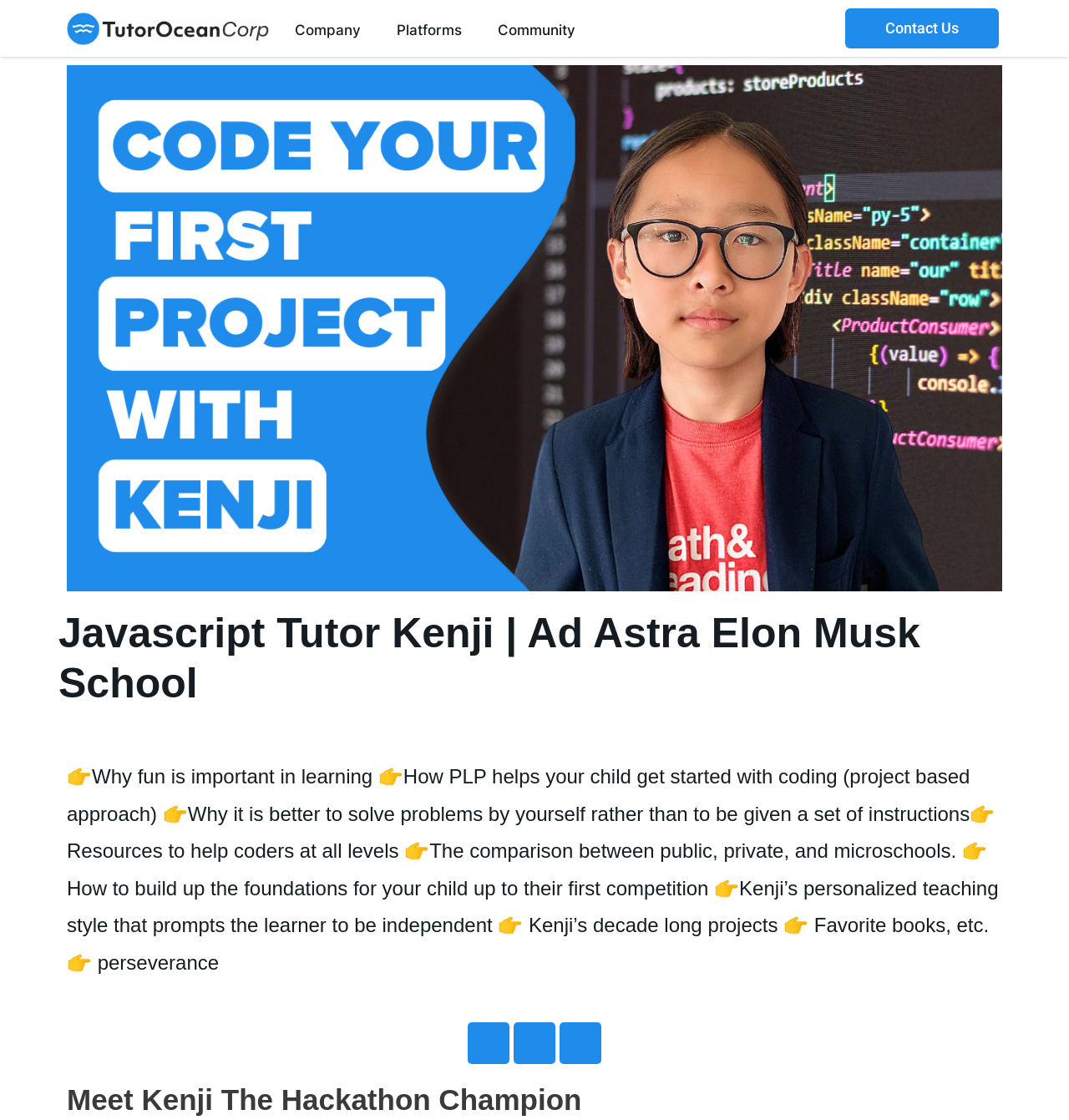Locate the bounding box coordinates of the element to click to perform the following action: 'Read about Kenji's teaching style'. The coordinates should be given as four float values between 0 and 1, in the form of [left, top, right, bottom].

[0.062, 0.683, 0.934, 0.869]